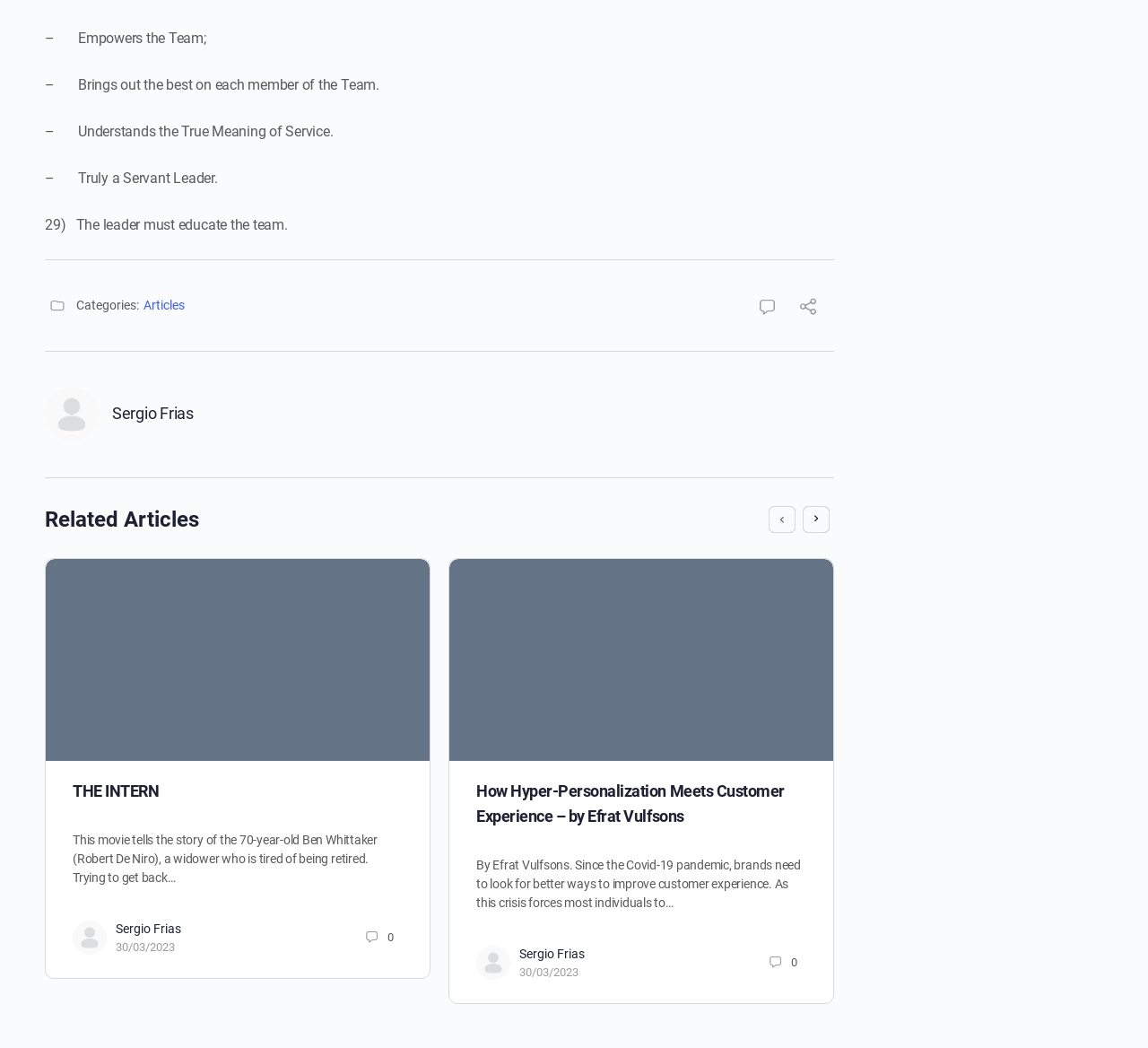Give a one-word or one-phrase response to the question:
How many comments does the first article have?

0